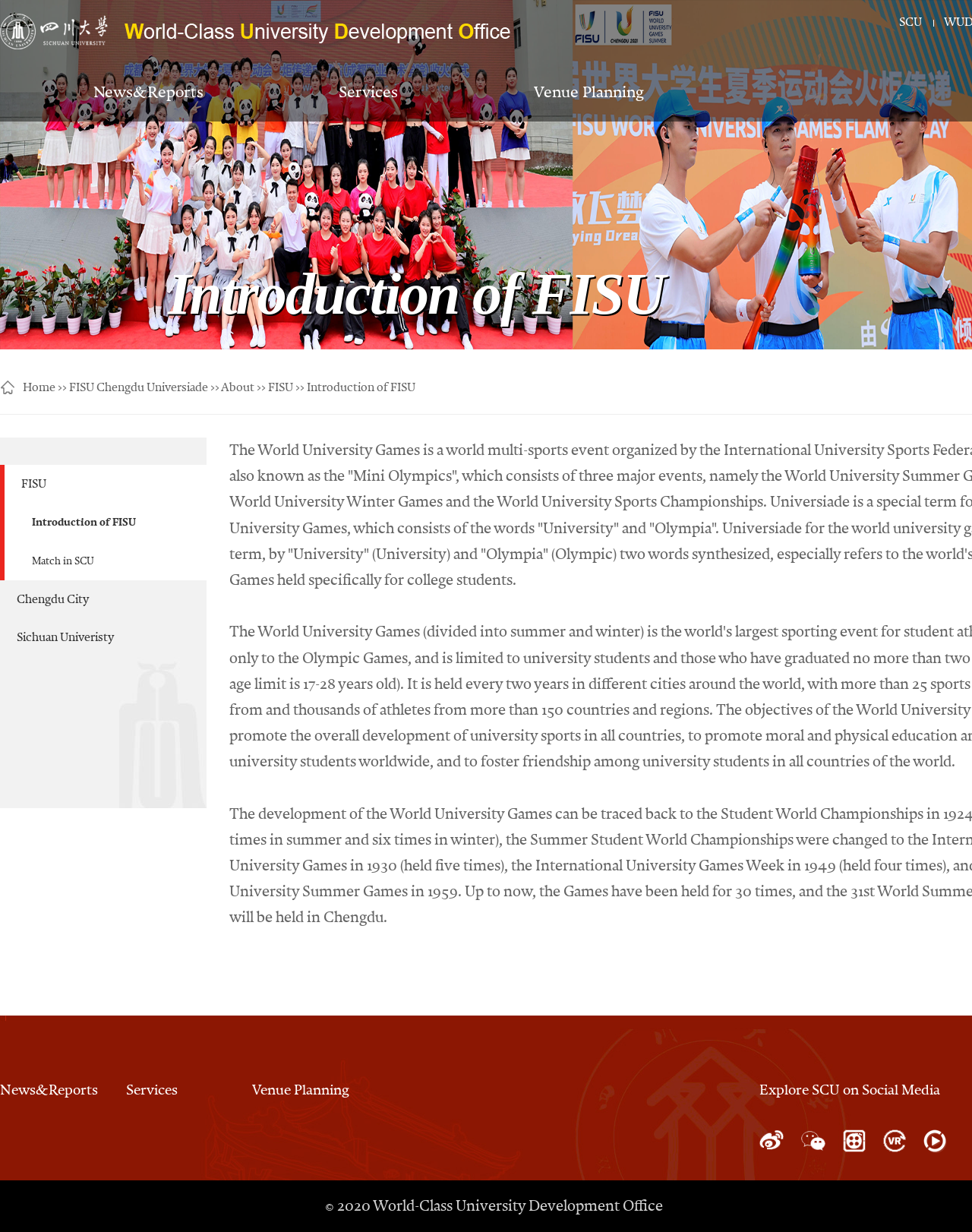Pinpoint the bounding box coordinates of the element to be clicked to execute the instruction: "Visit the News&Reports page".

[0.096, 0.066, 0.209, 0.084]